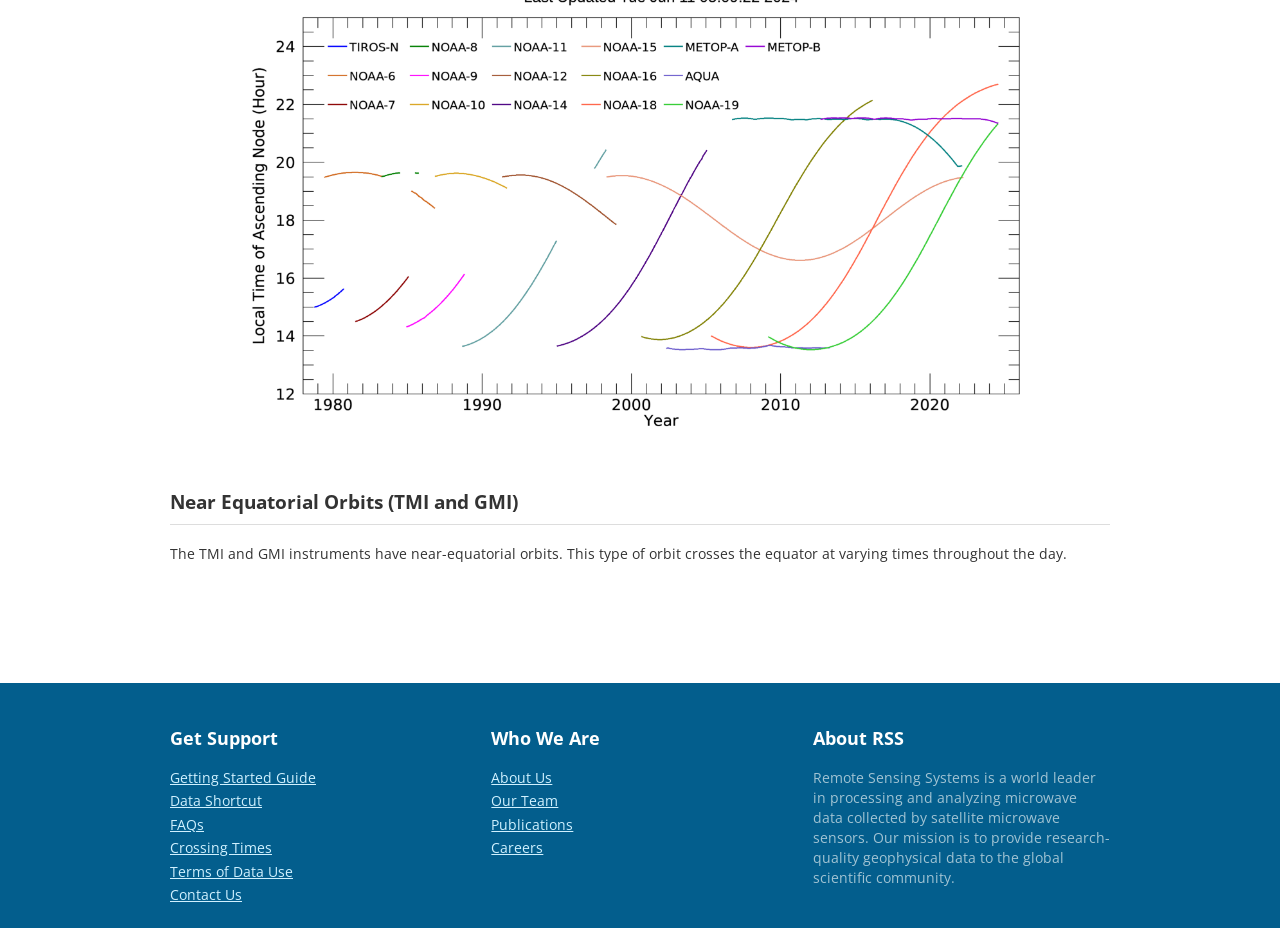What is the mission of Remote Sensing Systems?
Give a single word or phrase as your answer by examining the image.

Provide research-quality geophysical data